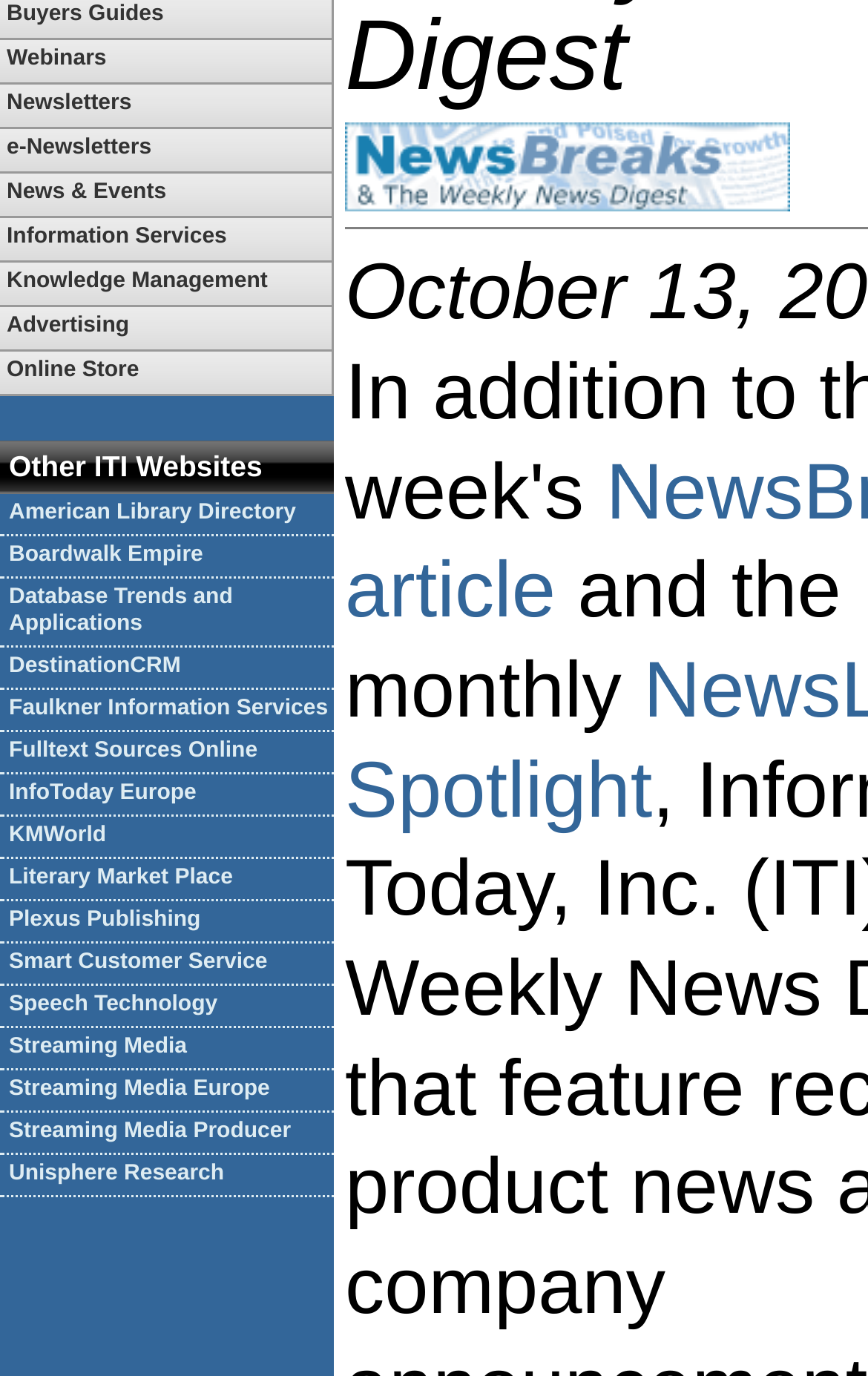Locate the bounding box of the UI element based on this description: "Faulkner Information Services". Provide four float numbers between 0 and 1 as [left, top, right, bottom].

[0.0, 0.501, 0.385, 0.532]